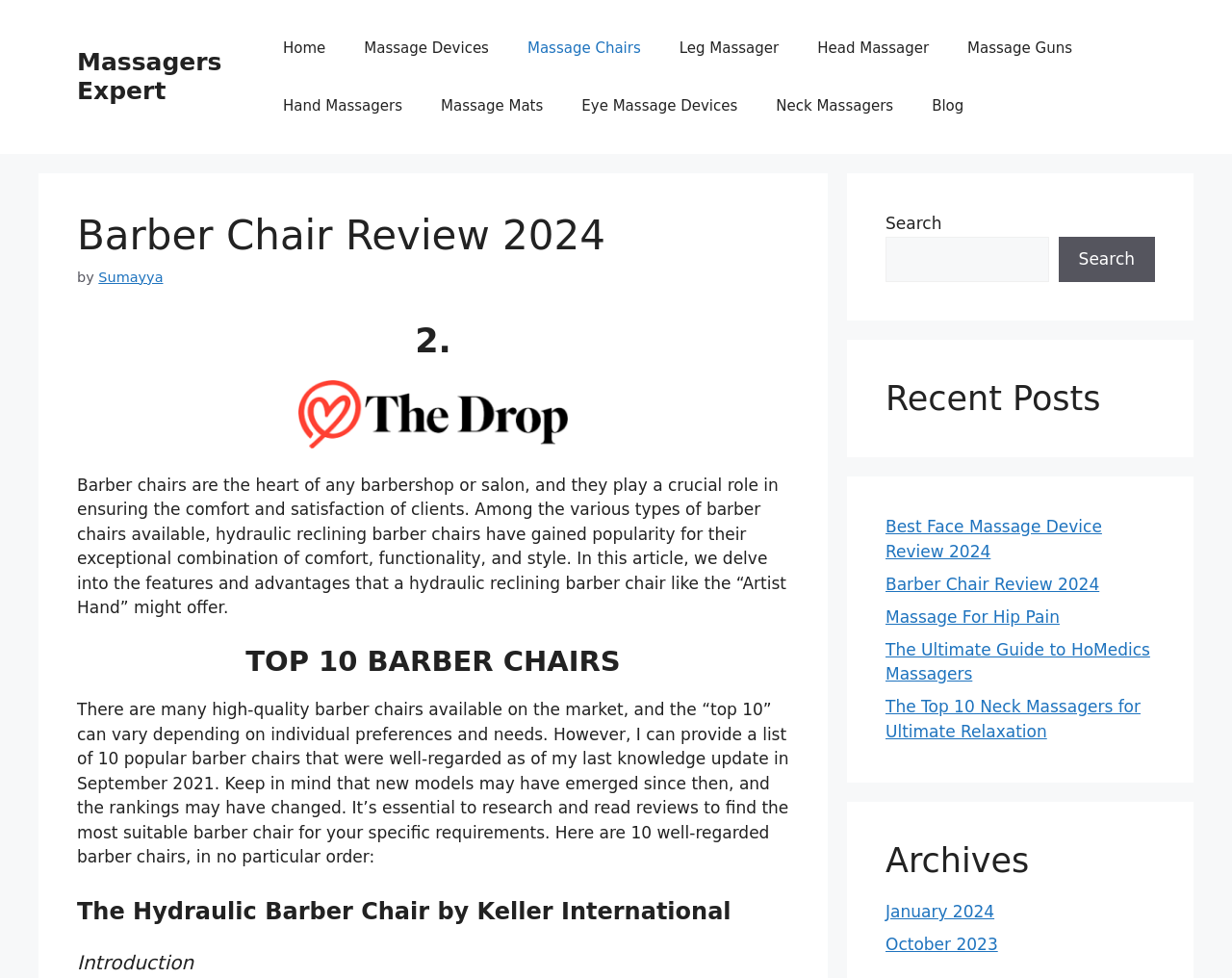Identify the bounding box coordinates of the section that should be clicked to achieve the task described: "View the 'Best Face Massage Device Review 2024' post".

[0.719, 0.529, 0.894, 0.573]